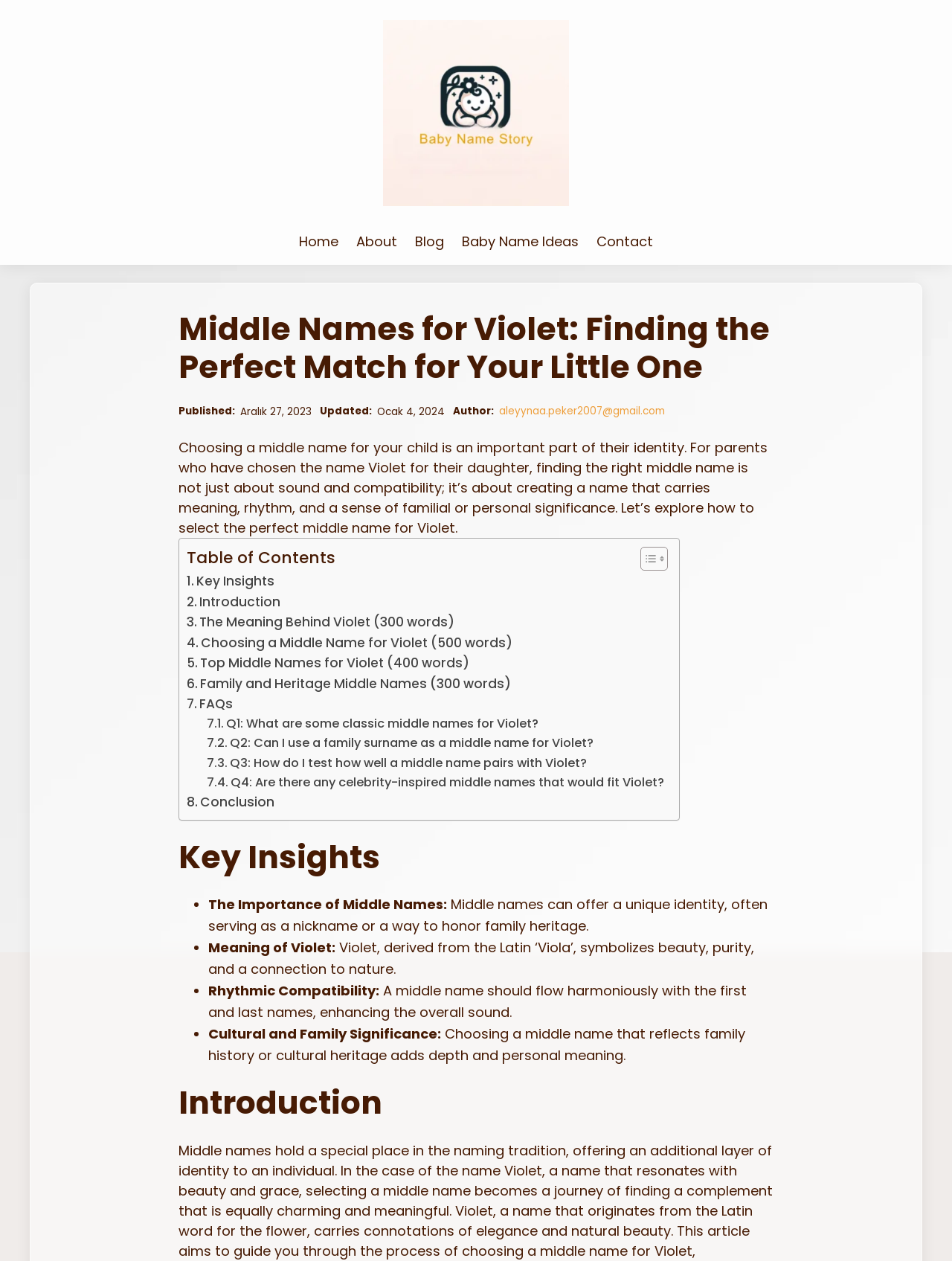Refer to the screenshot and give an in-depth answer to this question: What is the importance of middle names?

According to the webpage, middle names can offer a unique identity, often serving as a nickname or a way to honor family heritage. This is mentioned in the 'Key Insights' section, where it is stated that 'Middle names can offer a unique identity, often serving as a nickname or a way to honor family heritage.'